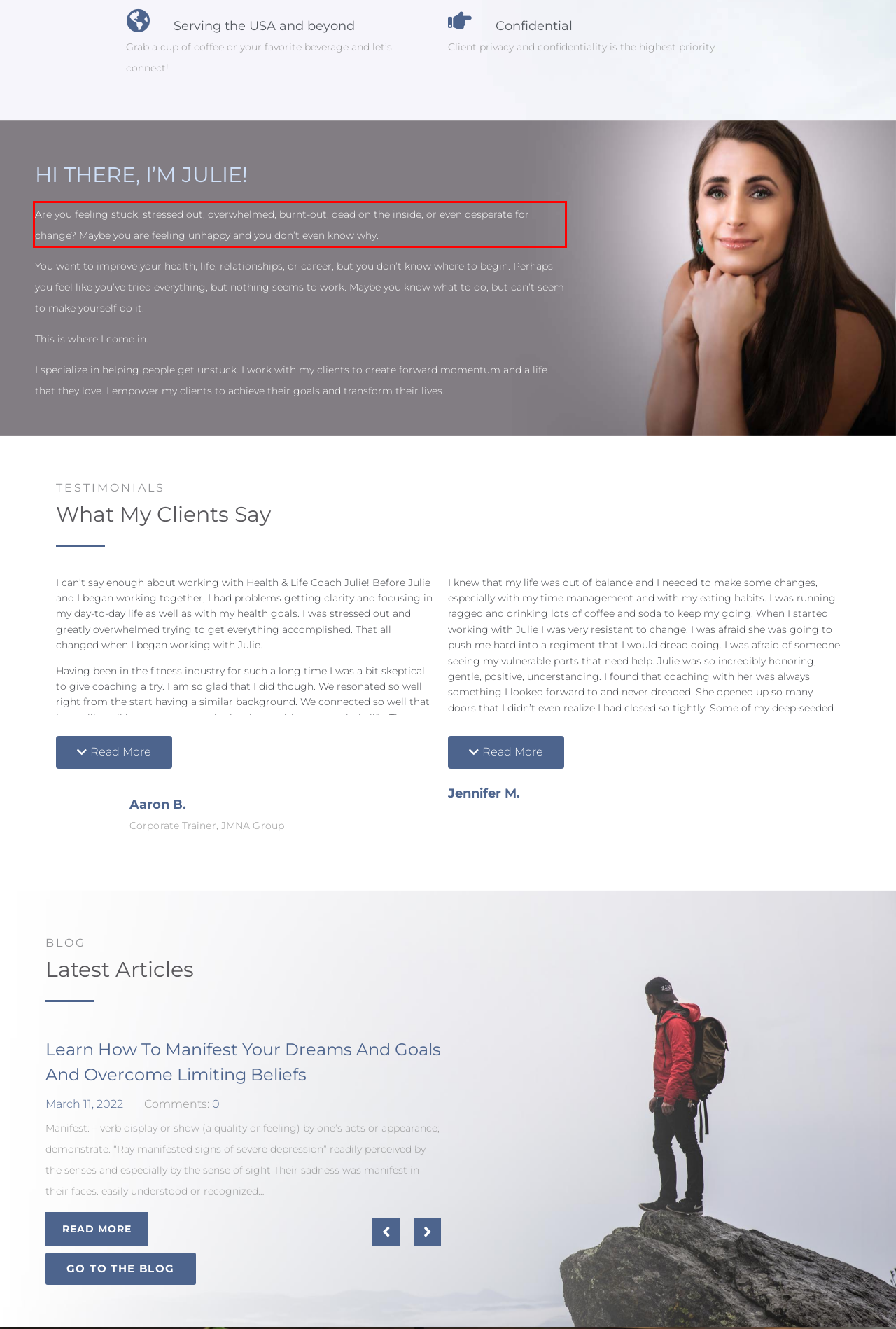Perform OCR on the text inside the red-bordered box in the provided screenshot and output the content.

Are you feeling stuck, stressed out, overwhelmed, burnt-out, dead on the inside, or even desperate for change? Maybe you are feeling unhappy and you don’t even know why.